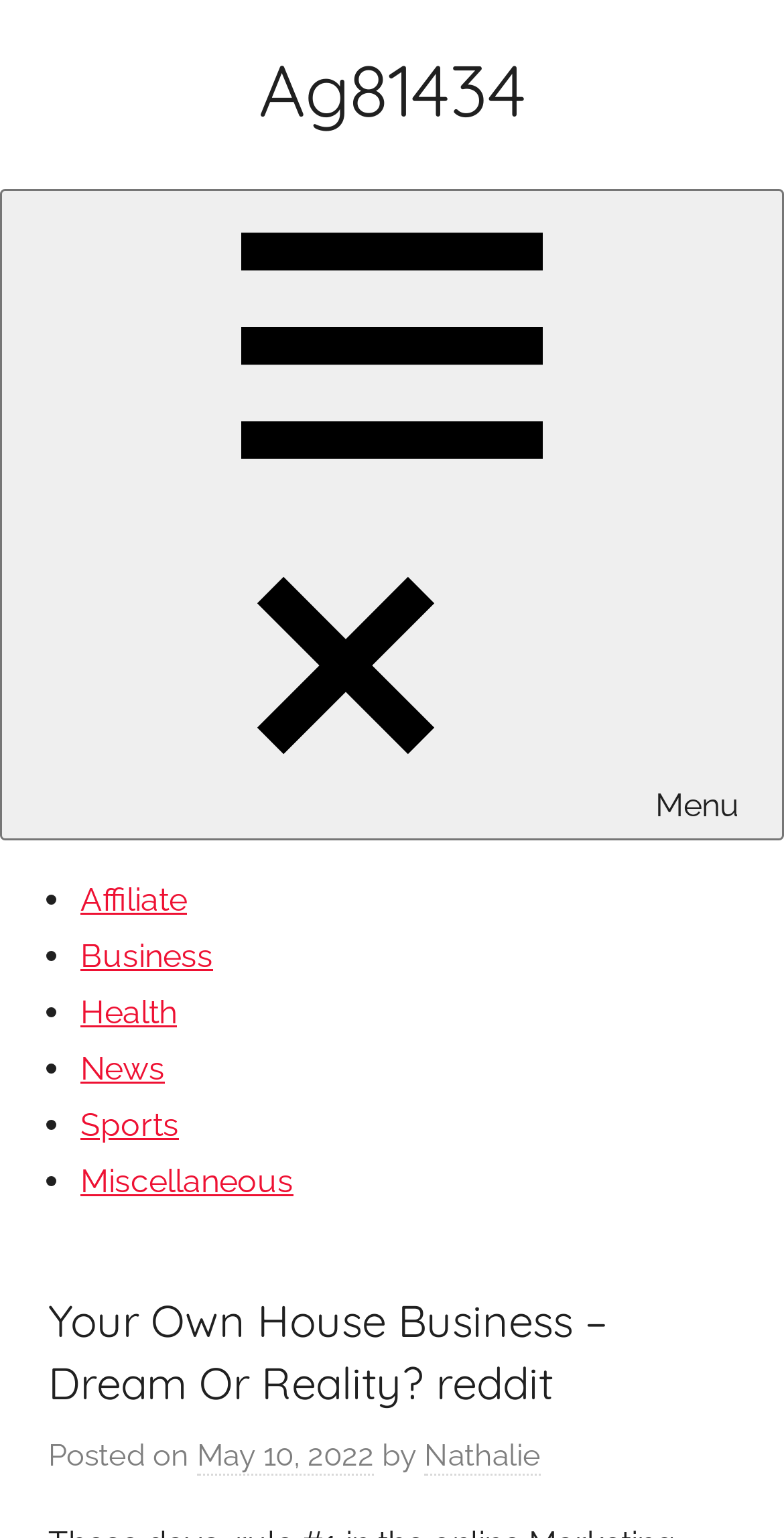What is the first menu item?
Kindly offer a detailed explanation using the data available in the image.

By examining the primary menu, I found that the first list marker is followed by the link 'Affiliate', which is the first menu item.